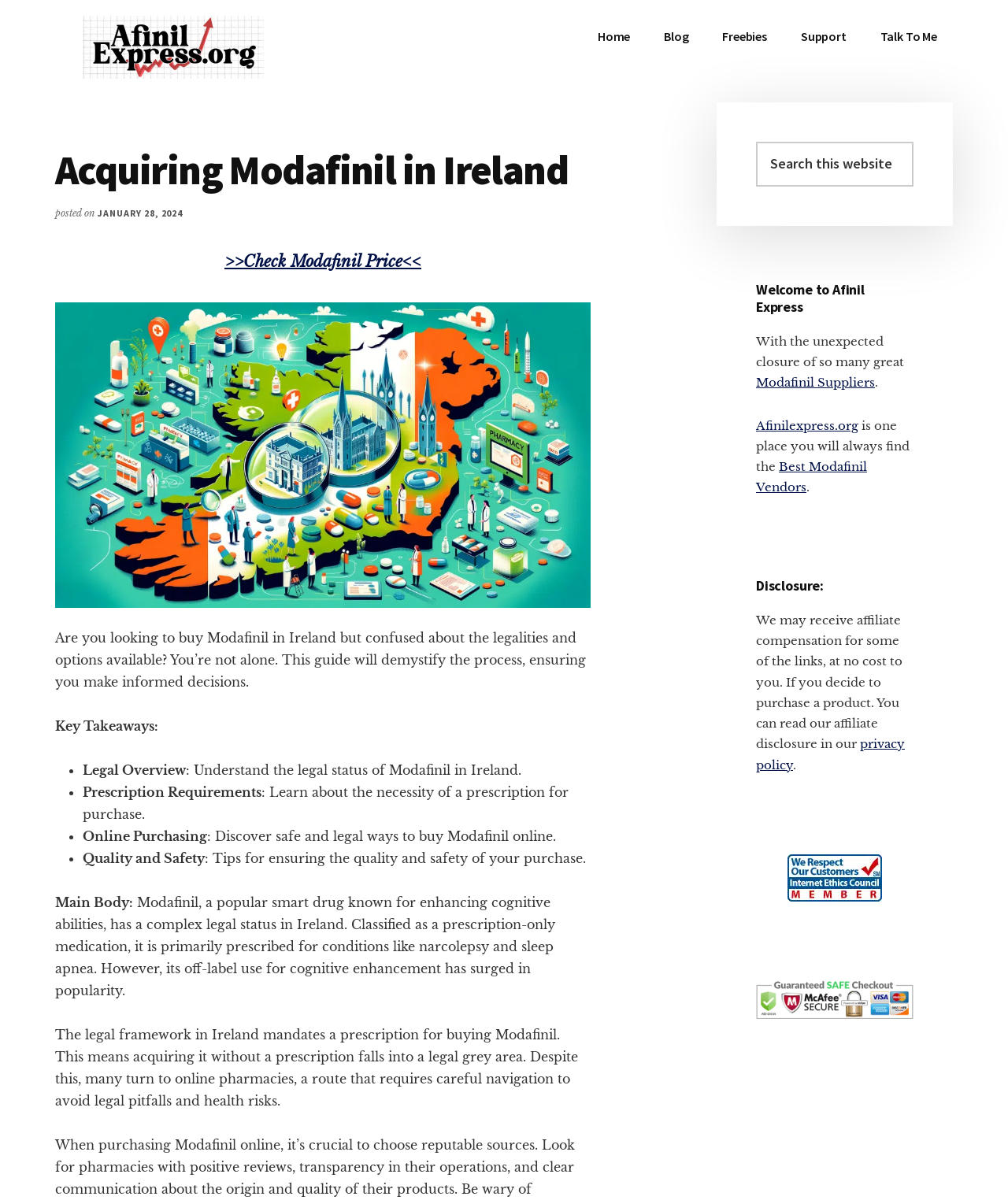Please locate the clickable area by providing the bounding box coordinates to follow this instruction: "Check Modafinil Price".

[0.223, 0.21, 0.418, 0.226]